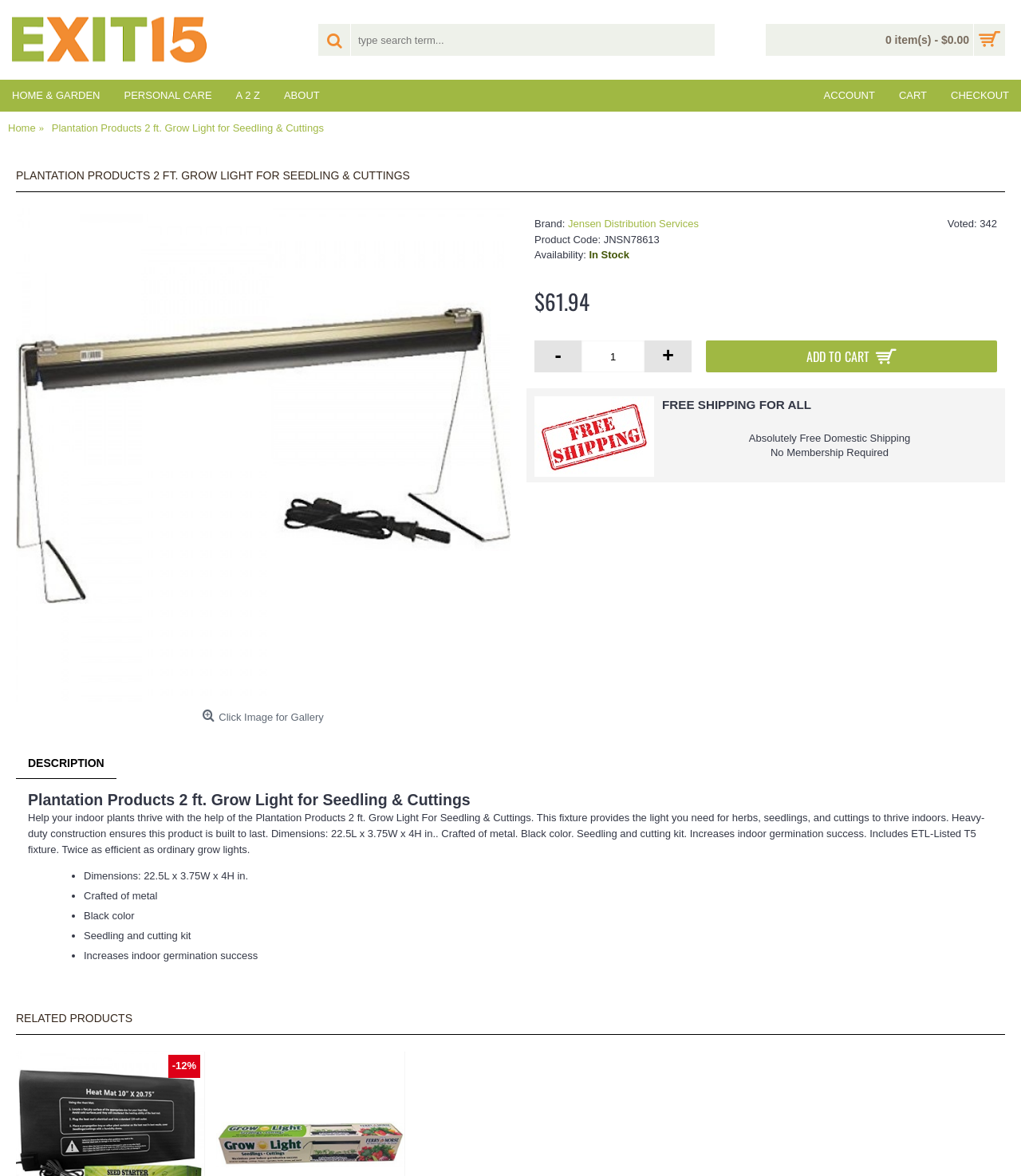Locate the bounding box coordinates of the element's region that should be clicked to carry out the following instruction: "View all blog posts". The coordinates need to be four float numbers between 0 and 1, i.e., [left, top, right, bottom].

None